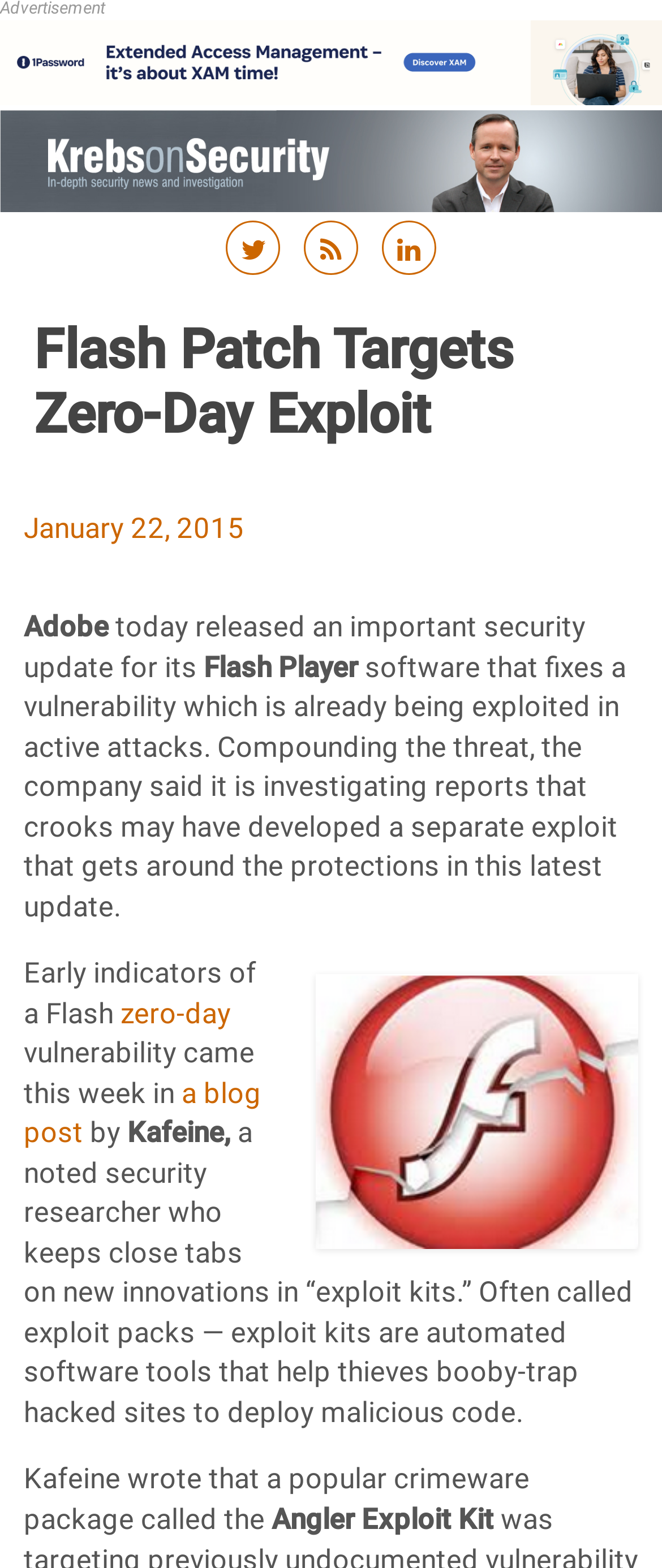Generate an in-depth caption that captures all aspects of the webpage.

The webpage is about a security update for Adobe Flash Player, specifically a patch for a zero-day exploit. At the top of the page, there is a logo image and a navigation link. Below the logo, there are three social media links represented by icons. 

A "Skip to content" link is located in the middle of the top section. The main heading, "Flash Patch Targets Zero-Day Exploit", is centered at the top of the page. 

Below the heading, there is a subheading with the date "January 22, 2015". The article begins with the text "Adobe today released an important security update for its Flash Player software..." and continues to explain the vulnerability and the threat it poses. 

The article includes an image related to the broken Flash Player, which is positioned to the right of the text. The text continues to discuss the discovery of the zero-day vulnerability and its implications, with links to related terms and sources. 

There are a total of three images on the page, including the logo and the broken Flash Player image. There are also several links to other resources, including a blog post and a reference to a security researcher.